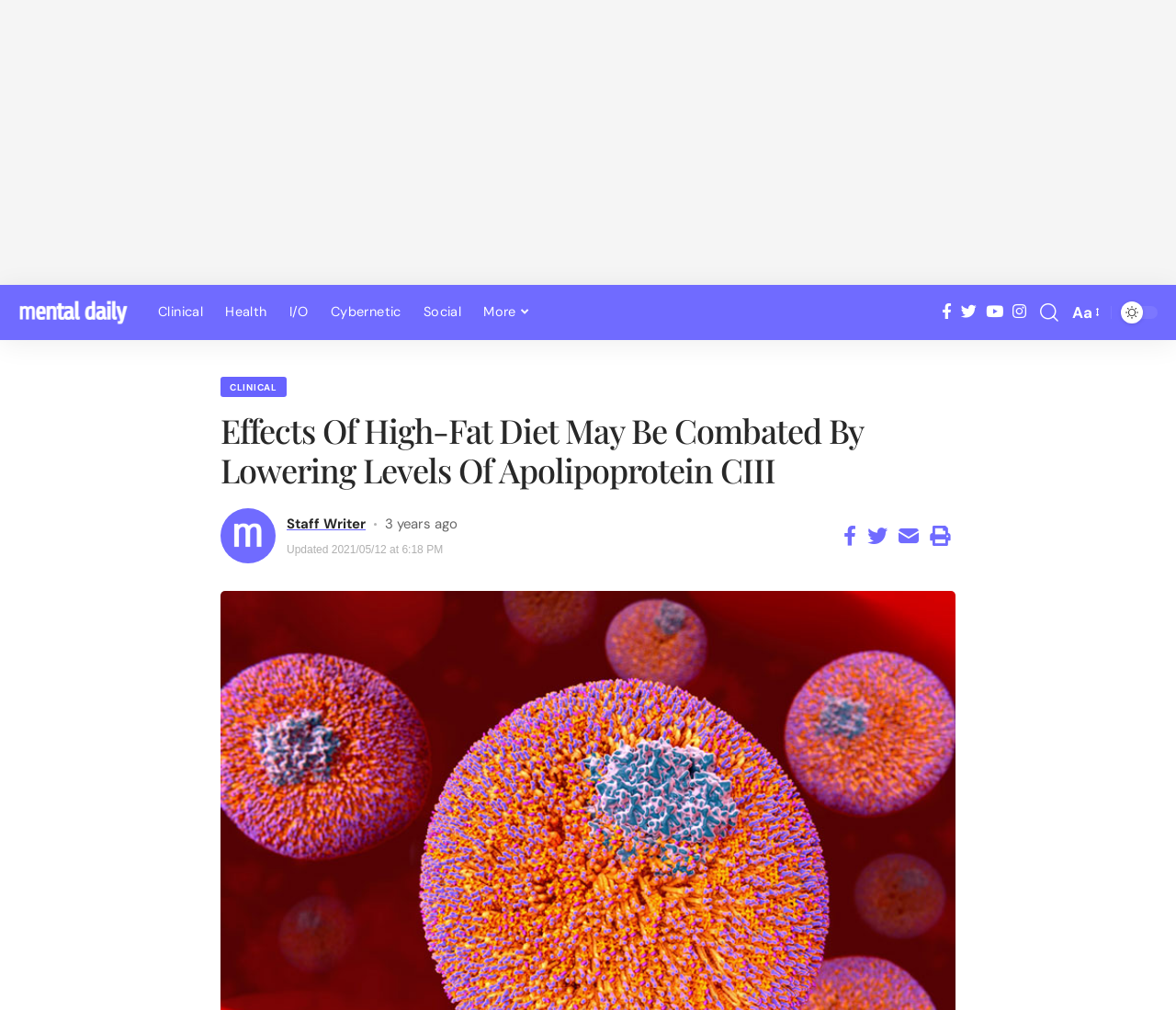Generate the text content of the main heading of the webpage.

Effects Of High-Fat Diet May Be Combated By Lowering Levels Of Apolipoprotein CIII